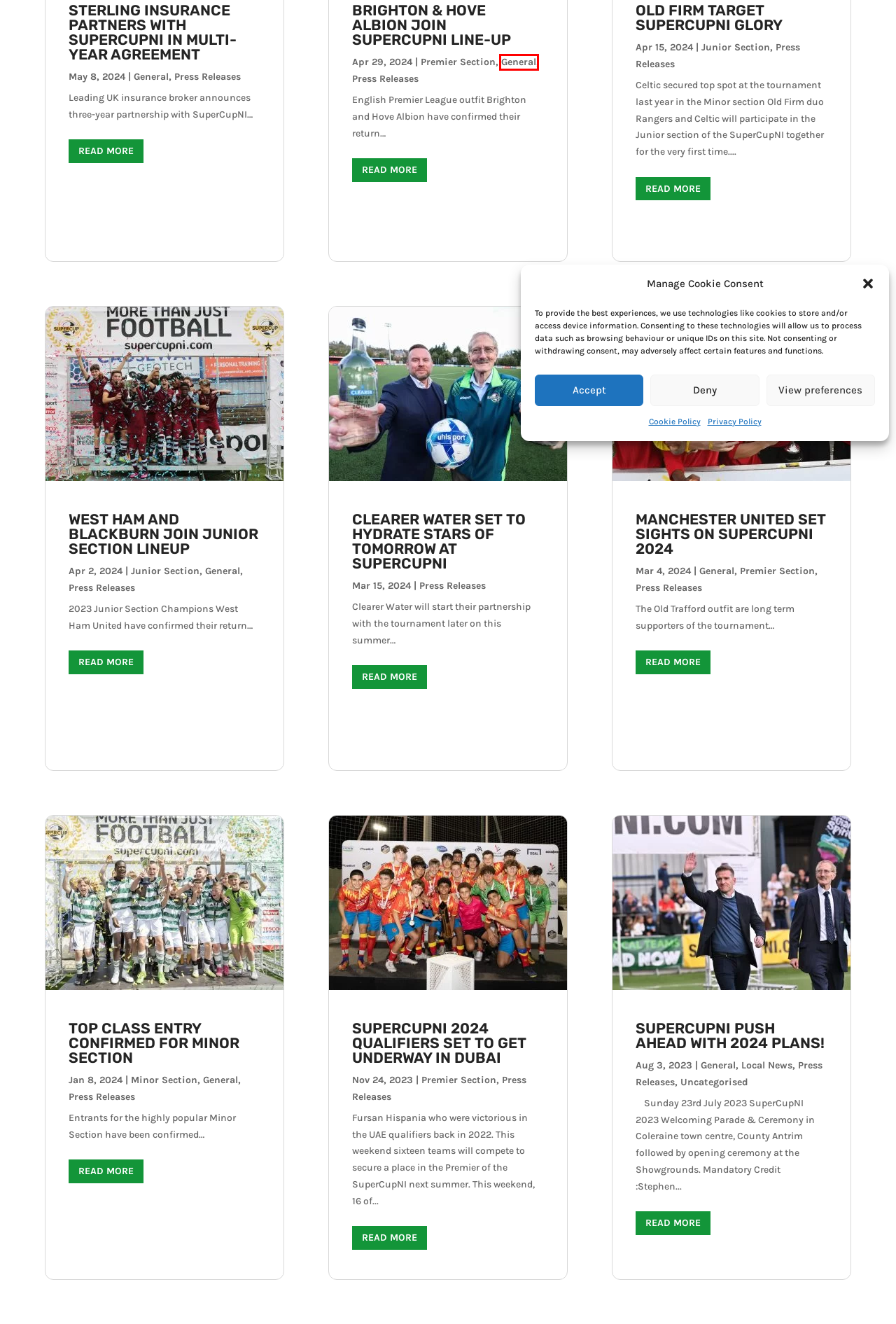Review the screenshot of a webpage containing a red bounding box around an element. Select the description that best matches the new webpage after clicking the highlighted element. The options are:
A. Junior Section - SuperCupNI
B. SuperCupNI push ahead with 2024 plans! - SuperCupNI
C. Premier Section - SuperCupNI
D. Top class entry confirmed for Minor Section - SuperCupNI
E. General - SuperCupNI
F. Manchester United set sights on SuperCupNI 2024 - SuperCupNI
G. Sterling Insurance partners with SuperCupNI in multi-year agreement - SuperCupNI
H. Clearer Water set to hydrate stars of tomorrow at SuperCupNI - SuperCupNI

E